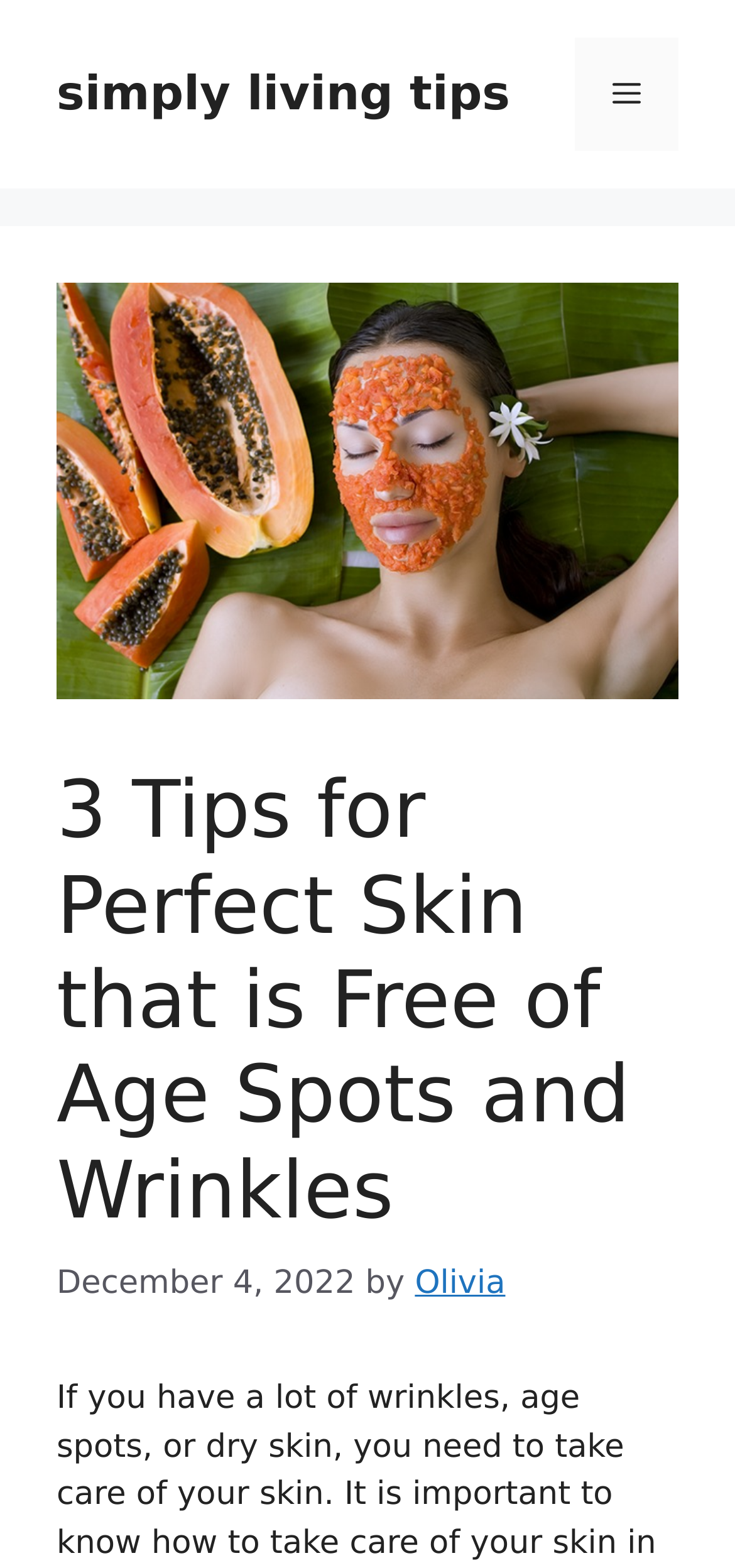What is the topic of the webpage?
Using the image, answer in one word or phrase.

Skin care